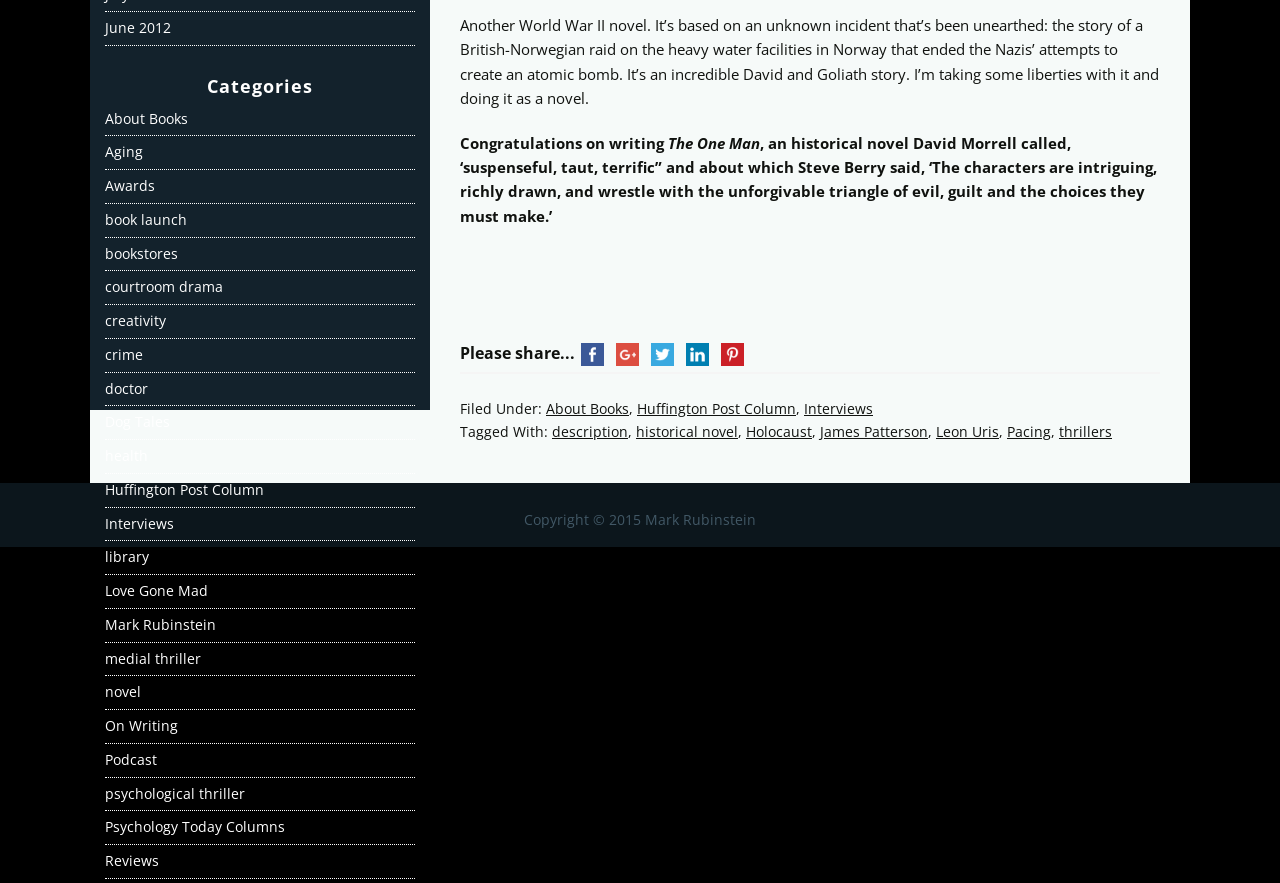Find the bounding box coordinates of the clickable element required to execute the following instruction: "View Categories". Provide the coordinates as four float numbers between 0 and 1, i.e., [left, top, right, bottom].

[0.082, 0.086, 0.324, 0.111]